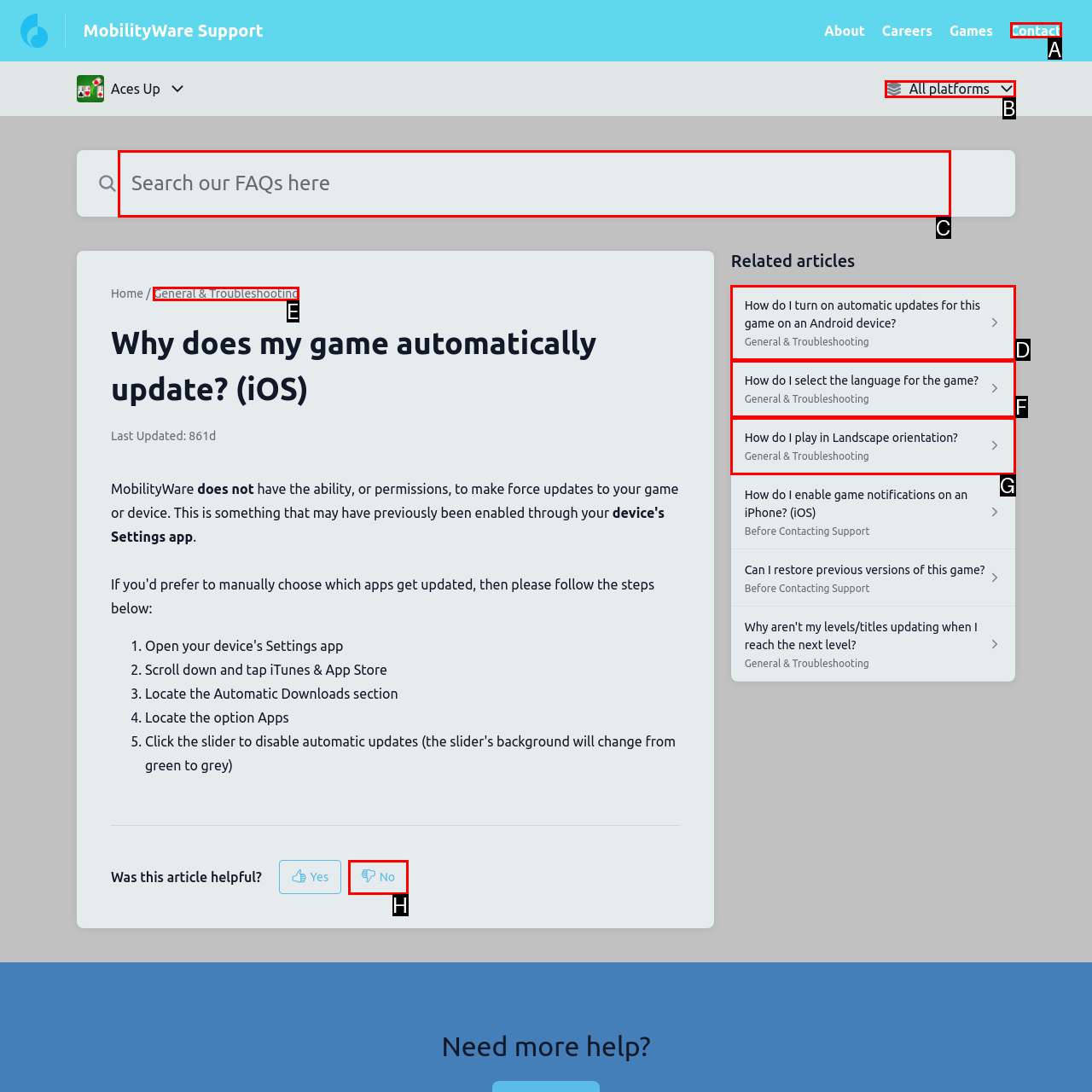Identify the HTML element to click to execute this task: Click the 'Contact' link Respond with the letter corresponding to the proper option.

A